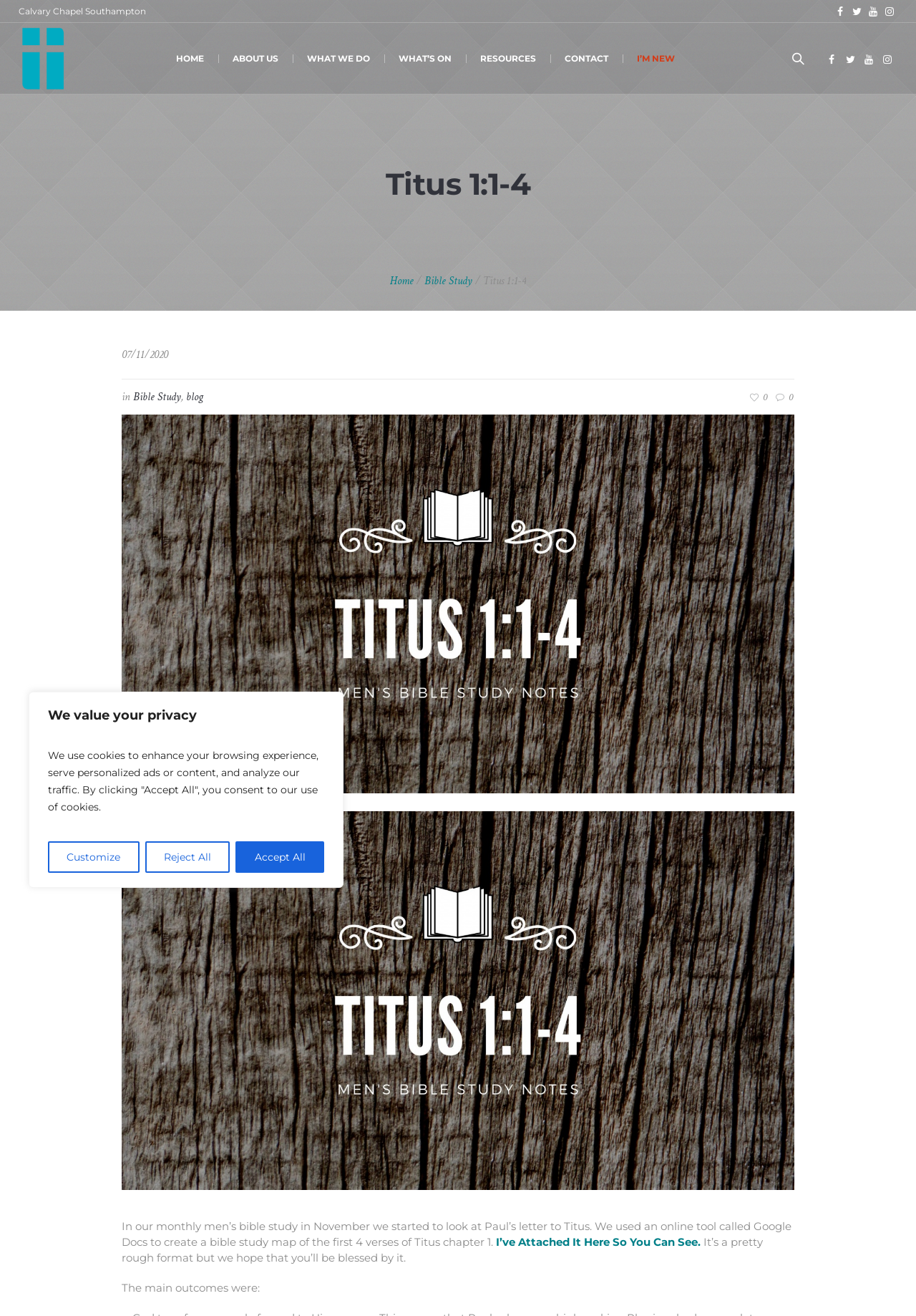Respond to the question below with a single word or phrase:
How many social media links are at the top-right corner?

4